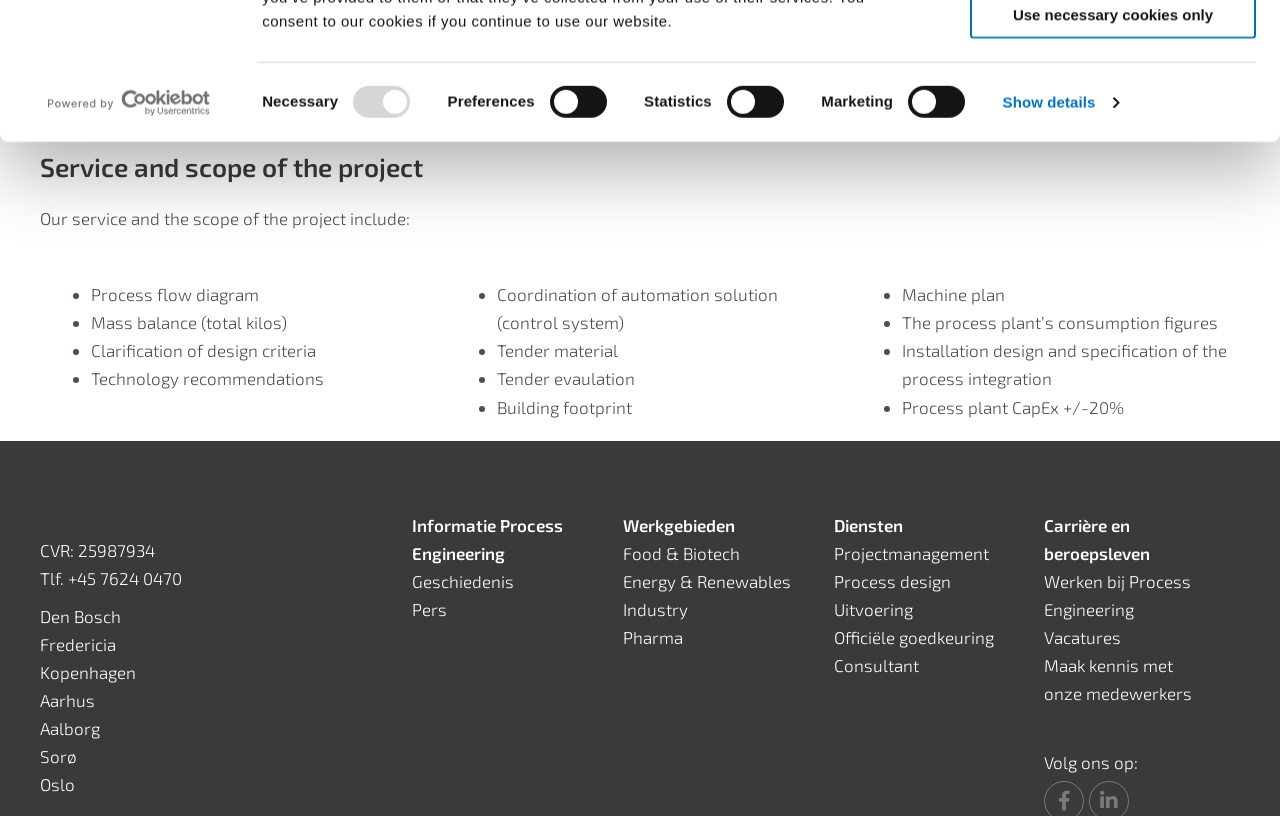Identify and provide the bounding box for the element described by: "Pharma".

[0.487, 0.768, 0.533, 0.793]